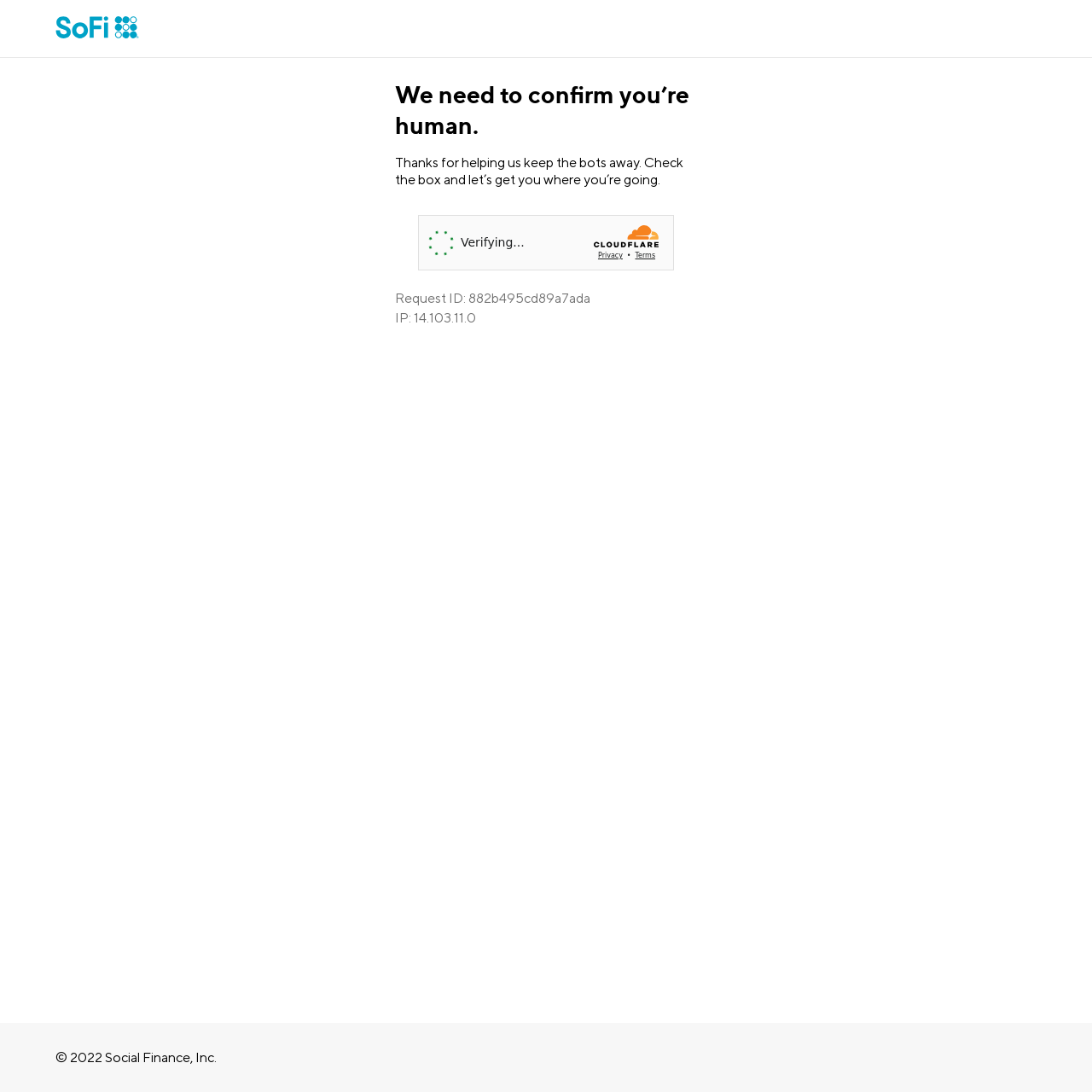Offer a detailed account of what is visible on the webpage.

The webpage has a main section that occupies most of the screen, with a heading that reads "We need to confirm you’re human." located near the top. Below the heading, there is a paragraph of text that explains the purpose of the security challenge, stating "Thanks for helping us keep the bots away. Check the box and let’s get you where you’re going."

An iframe, which contains a Cloudflare security challenge, is positioned below the paragraph of text. The iframe is centered on the page and takes up a significant amount of space.

Two lines of text are placed below the iframe, displaying information about the request, including the "Request ID: 882b495cd89a7ada" and the "IP: 14.103.11.0".

At the very bottom of the page, there is a footer section that contains a copyright notice, which reads "© 2022 Social Finance, Inc.". This notice is aligned to the left and is positioned near the bottom edge of the page.